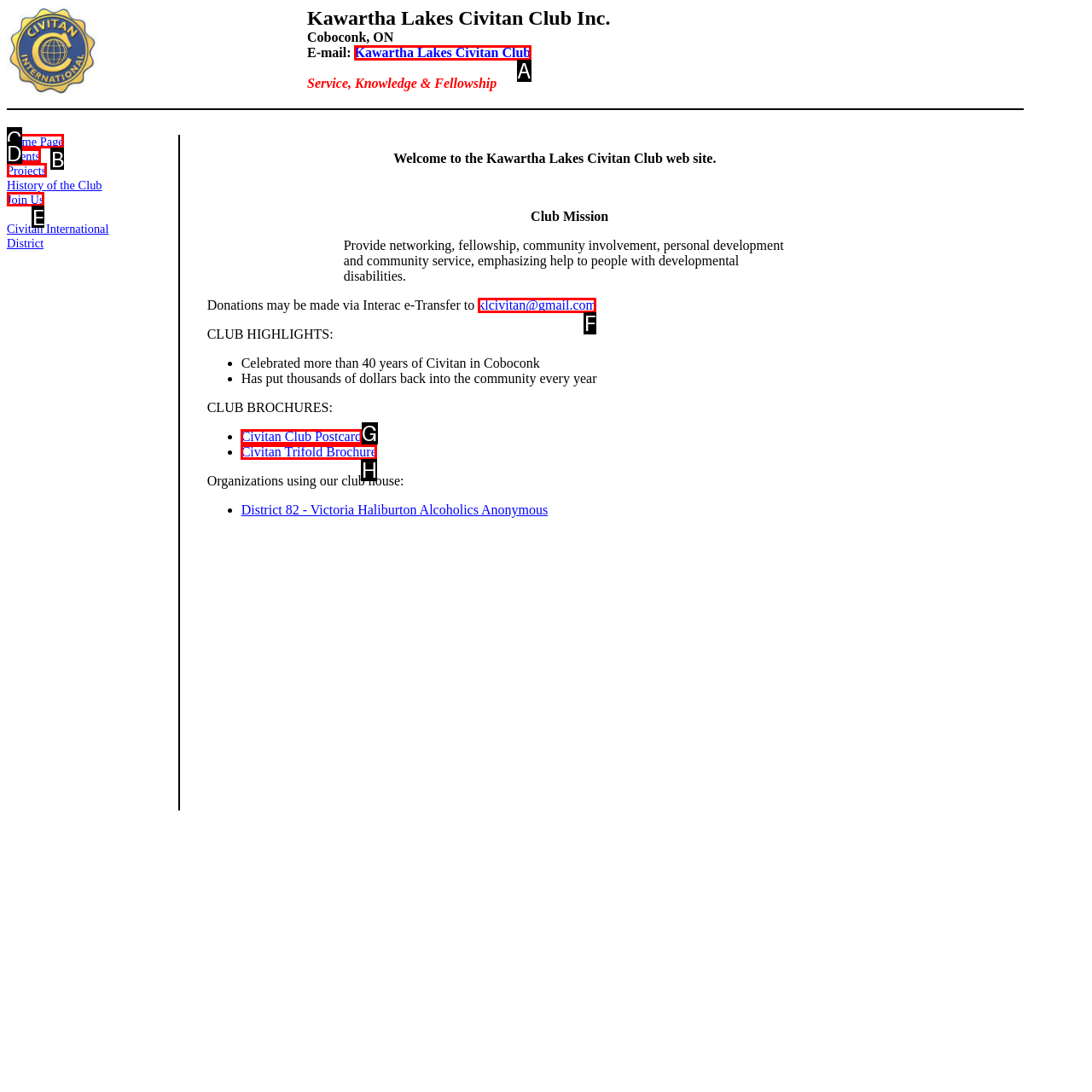Tell me which one HTML element best matches the description: Civitan Club Postcard Answer with the option's letter from the given choices directly.

G